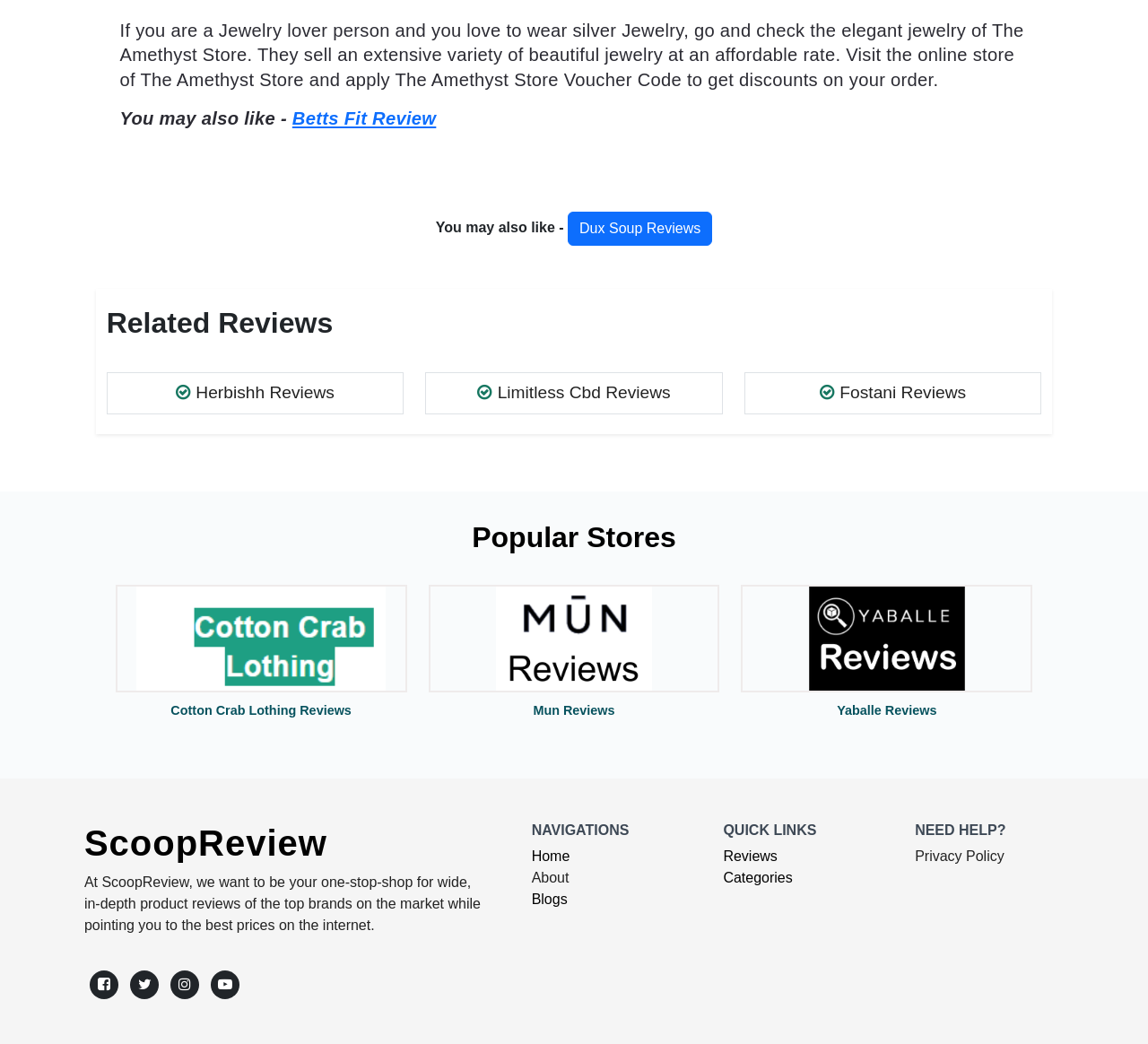Determine the bounding box coordinates for the clickable element required to fulfill the instruction: "Go to Home page". Provide the coordinates as four float numbers between 0 and 1, i.e., [left, top, right, bottom].

[0.463, 0.813, 0.496, 0.828]